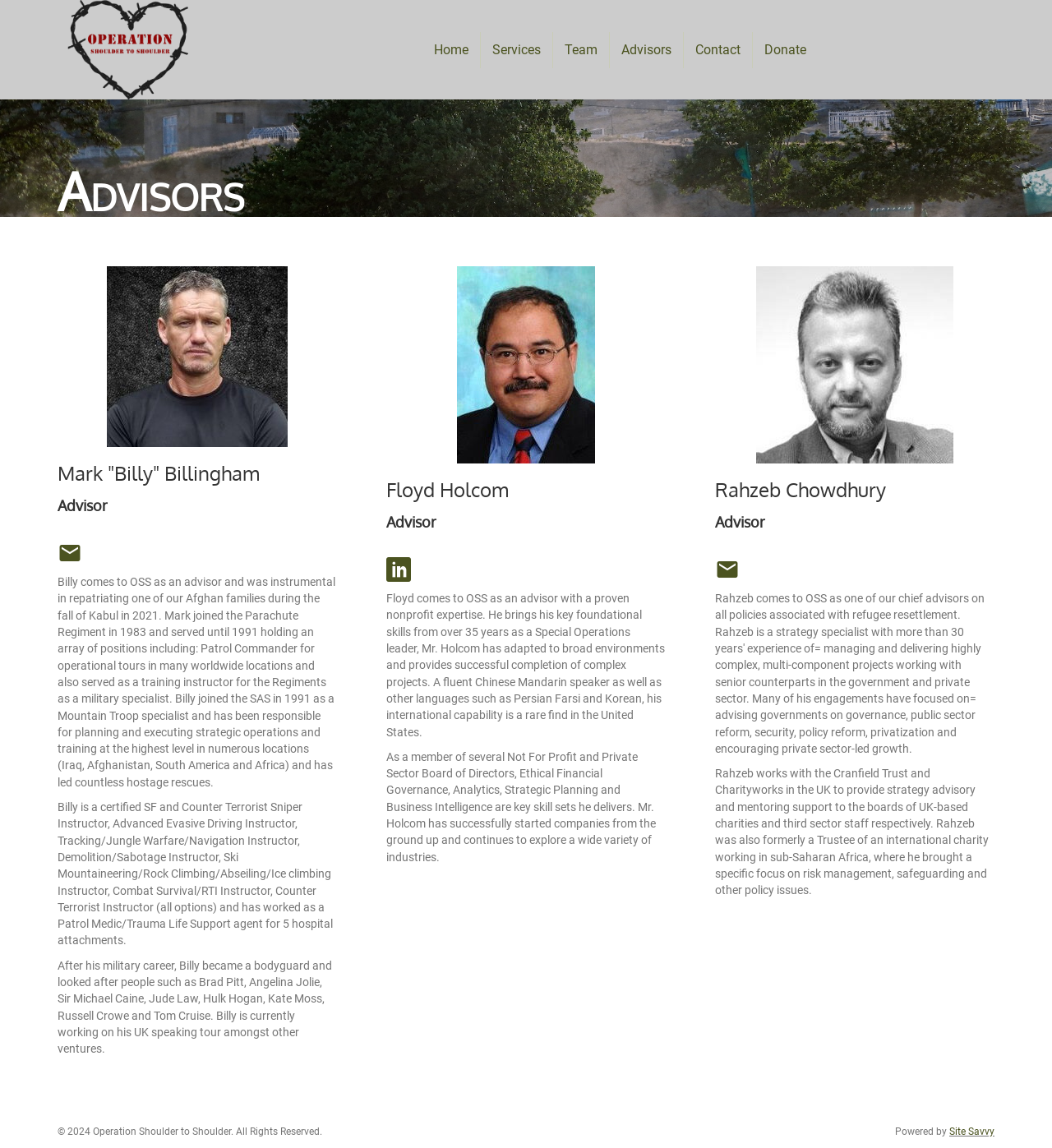How many languages does Floyd Holcom speak?
Carefully analyze the image and provide a detailed answer to the question.

I found the answer by reading the text about Floyd Holcom, which mentions that he is a fluent Chinese Mandarin speaker, as well as speaking Persian Farsi and Korean.